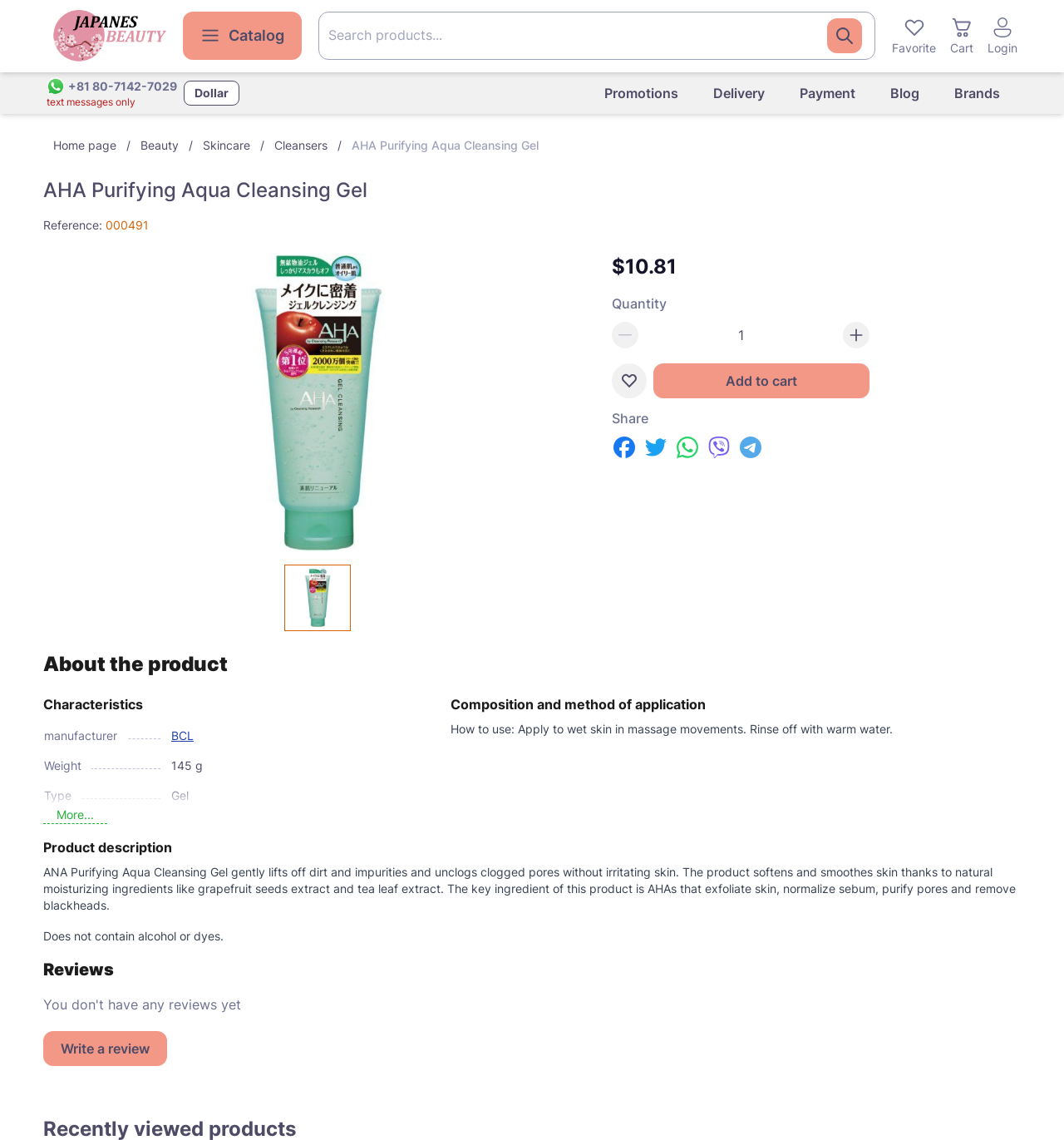Please provide a comprehensive response to the question below by analyzing the image: 
How much does the product cost?

The product price can be found in the StaticText element with the text '$10.81' which is located below the product image.